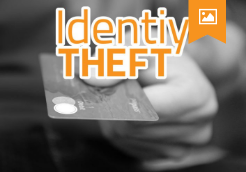From the image, can you give a detailed response to the question below:
What is highlighted in bright orange?

According to the caption, the word 'THEFT' is highlighted in bright orange, drawing attention to the seriousness of the topic of identity theft.